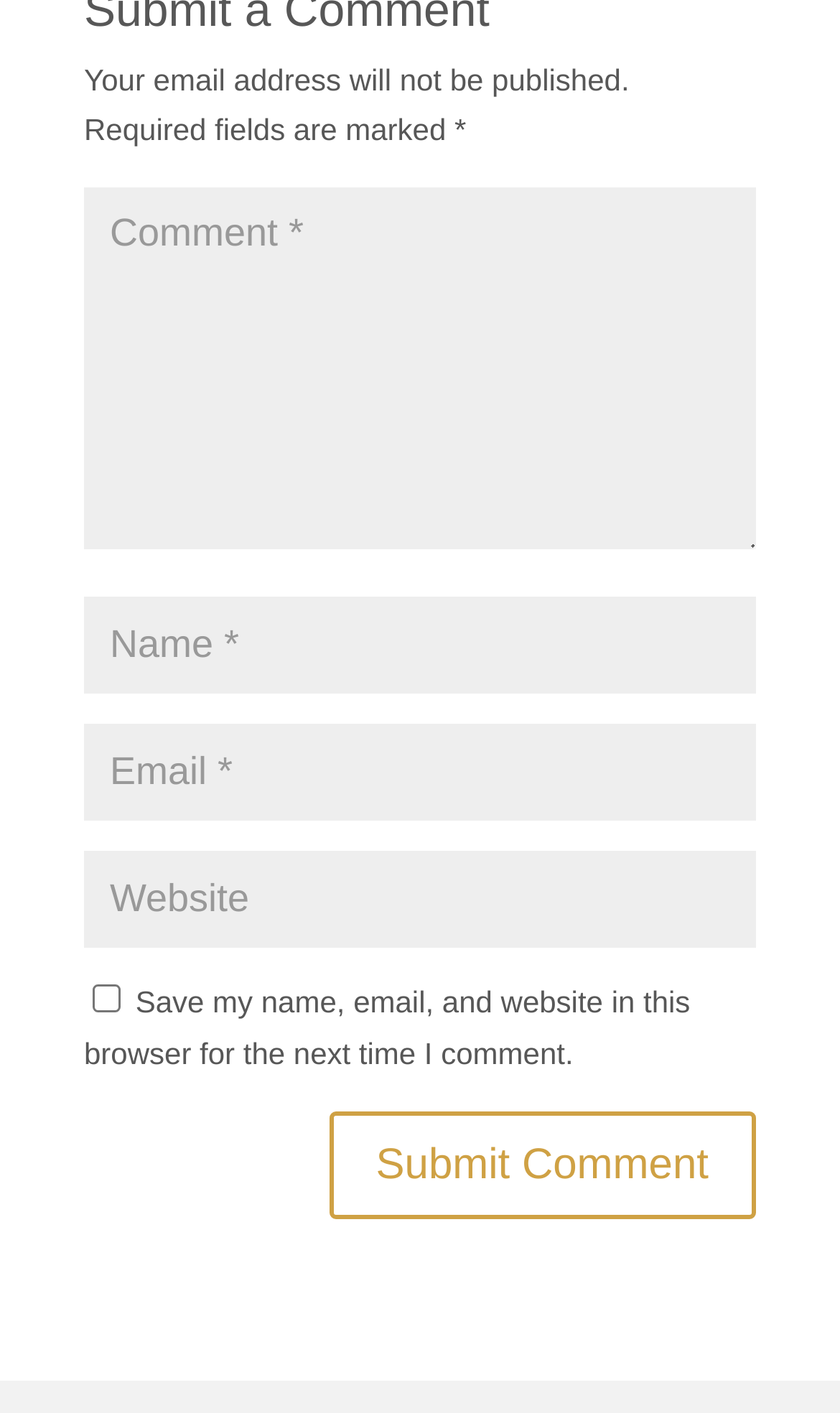Provide the bounding box coordinates of the HTML element described as: "input value="Website" name="url"". The bounding box coordinates should be four float numbers between 0 and 1, i.e., [left, top, right, bottom].

[0.1, 0.602, 0.9, 0.671]